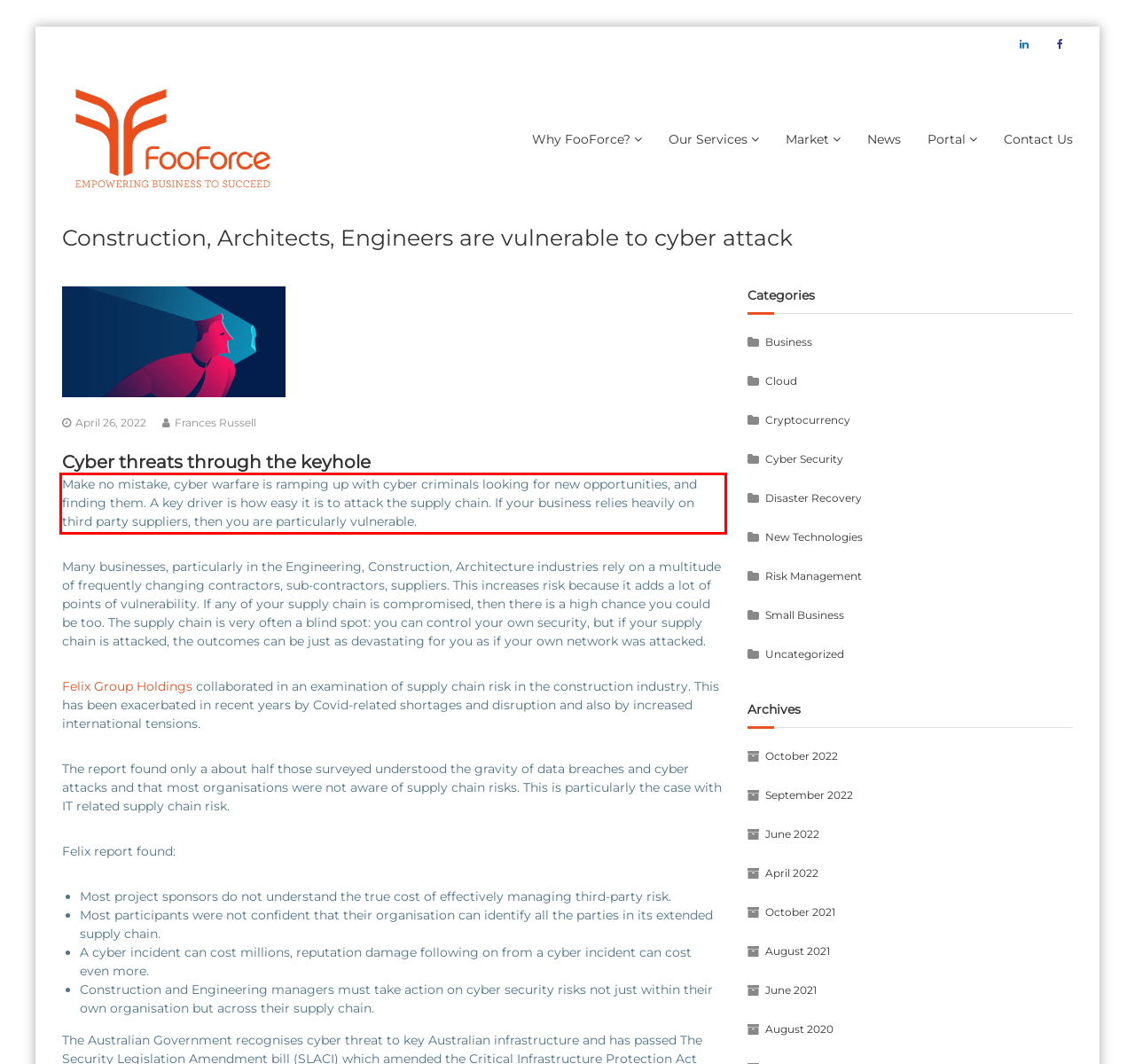Please examine the webpage screenshot and extract the text within the red bounding box using OCR.

Make no mistake, cyber warfare is ramping up with cyber criminals looking for new opportunities, and finding them. A key driver is how easy it is to attack the supply chain. If your business relies heavily on third party suppliers, then you are particularly vulnerable.